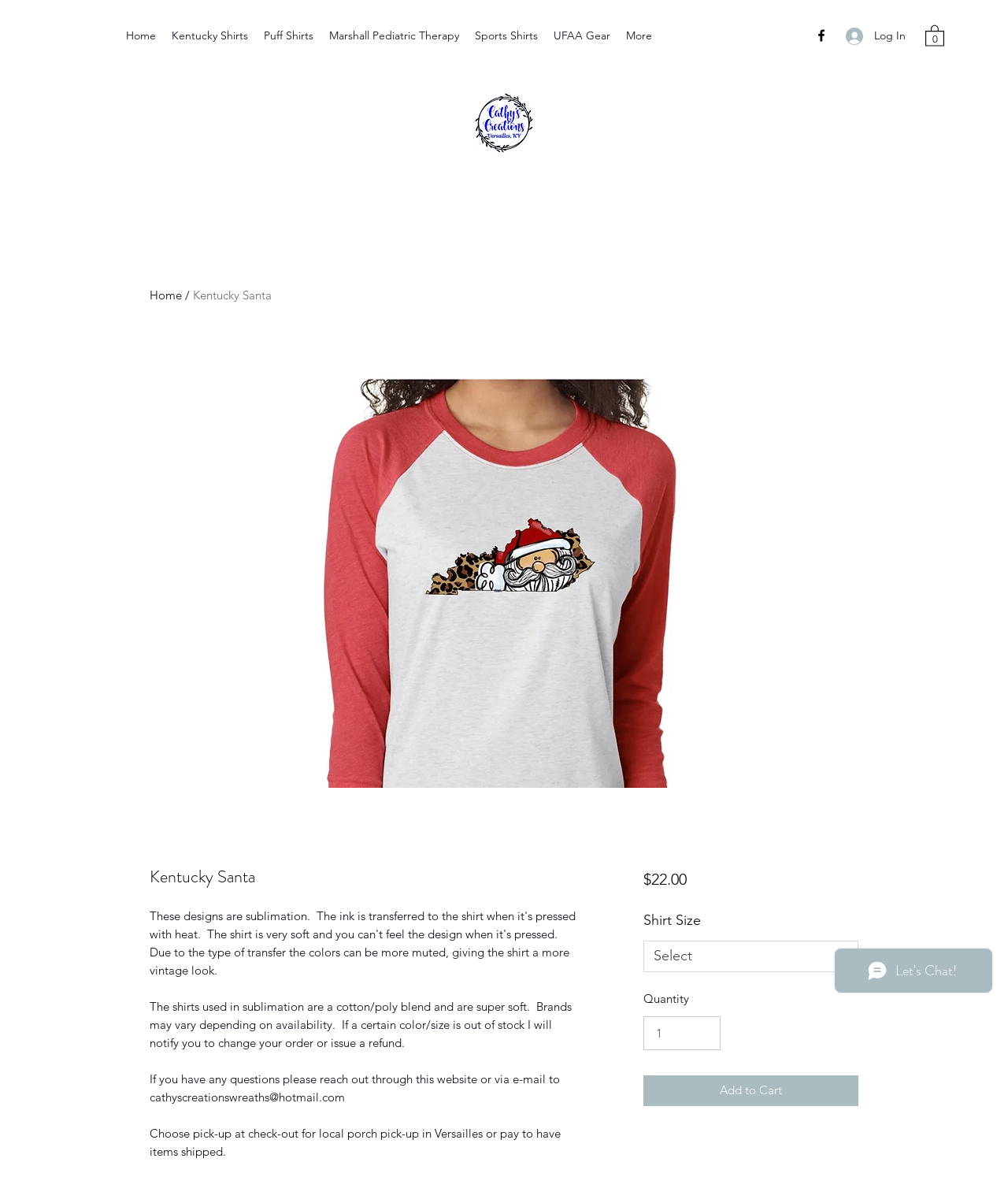Specify the bounding box coordinates of the area that needs to be clicked to achieve the following instruction: "Click on the 'Home' link".

[0.117, 0.02, 0.162, 0.04]